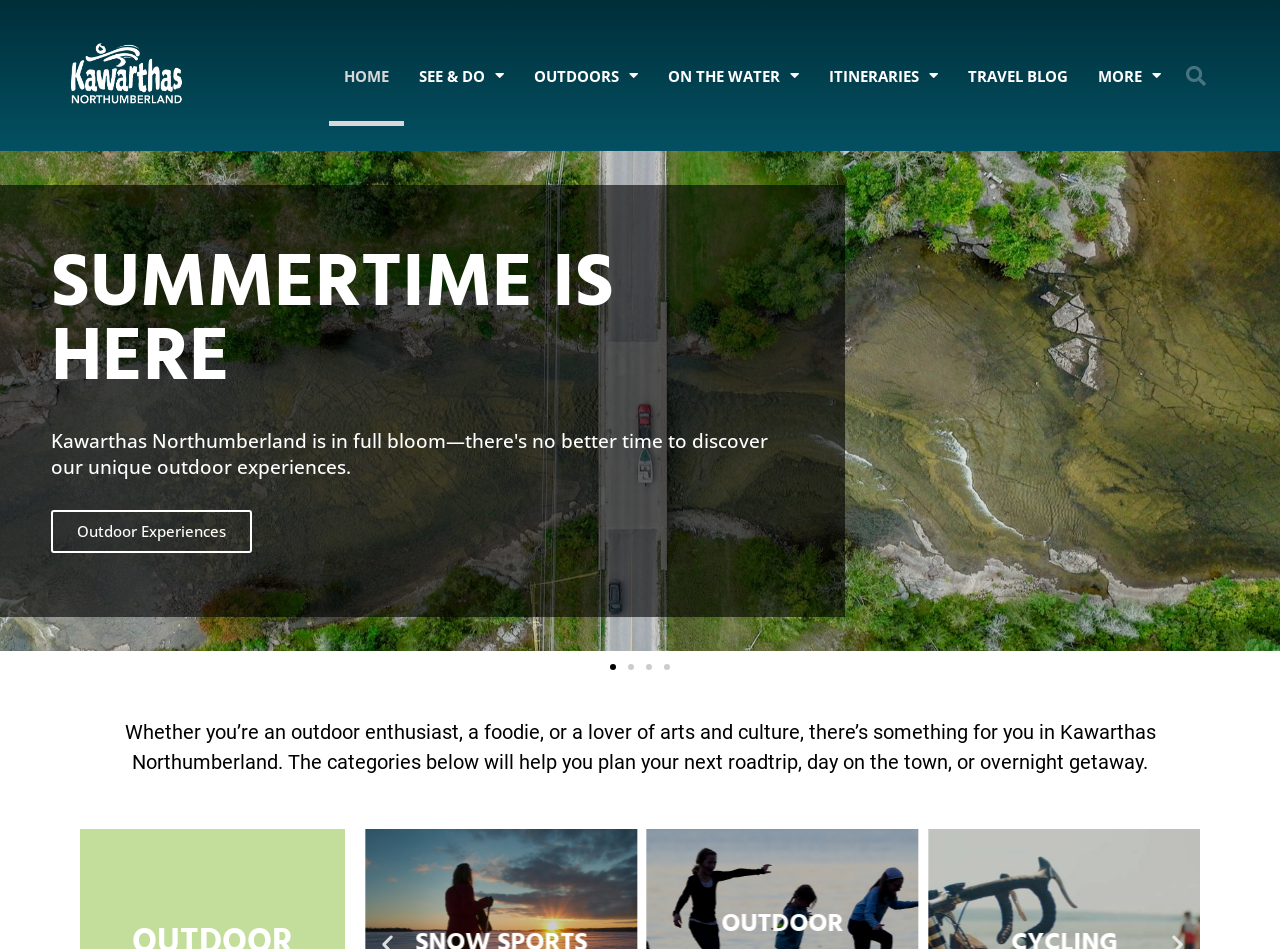Locate the bounding box coordinates of the clickable region necessary to complete the following instruction: "View SEE & DO options". Provide the coordinates in the format of four float numbers between 0 and 1, i.e., [left, top, right, bottom].

[0.315, 0.027, 0.405, 0.132]